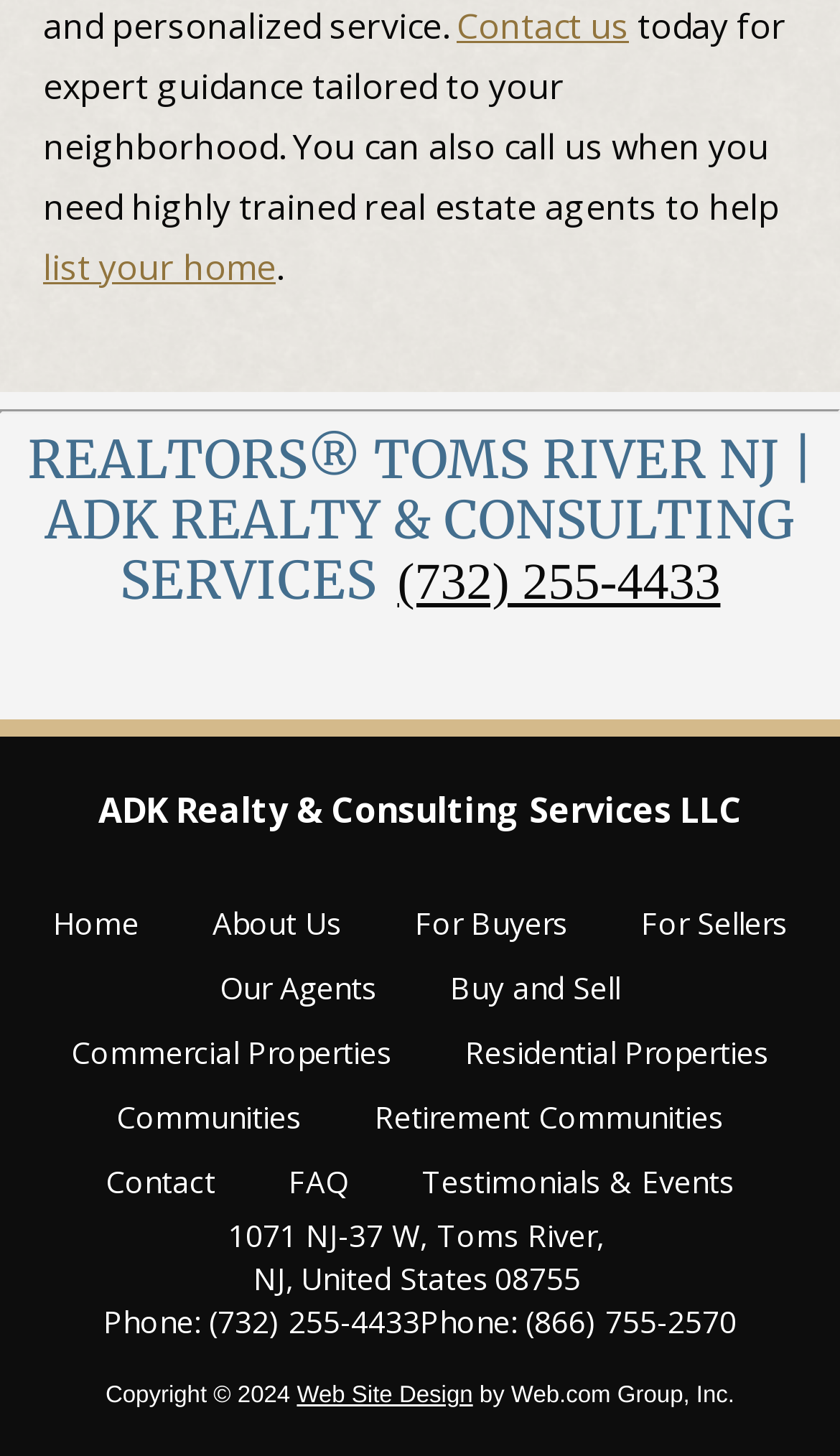Show the bounding box coordinates for the HTML element described as: "Our Agents".

[0.262, 0.656, 0.449, 0.701]